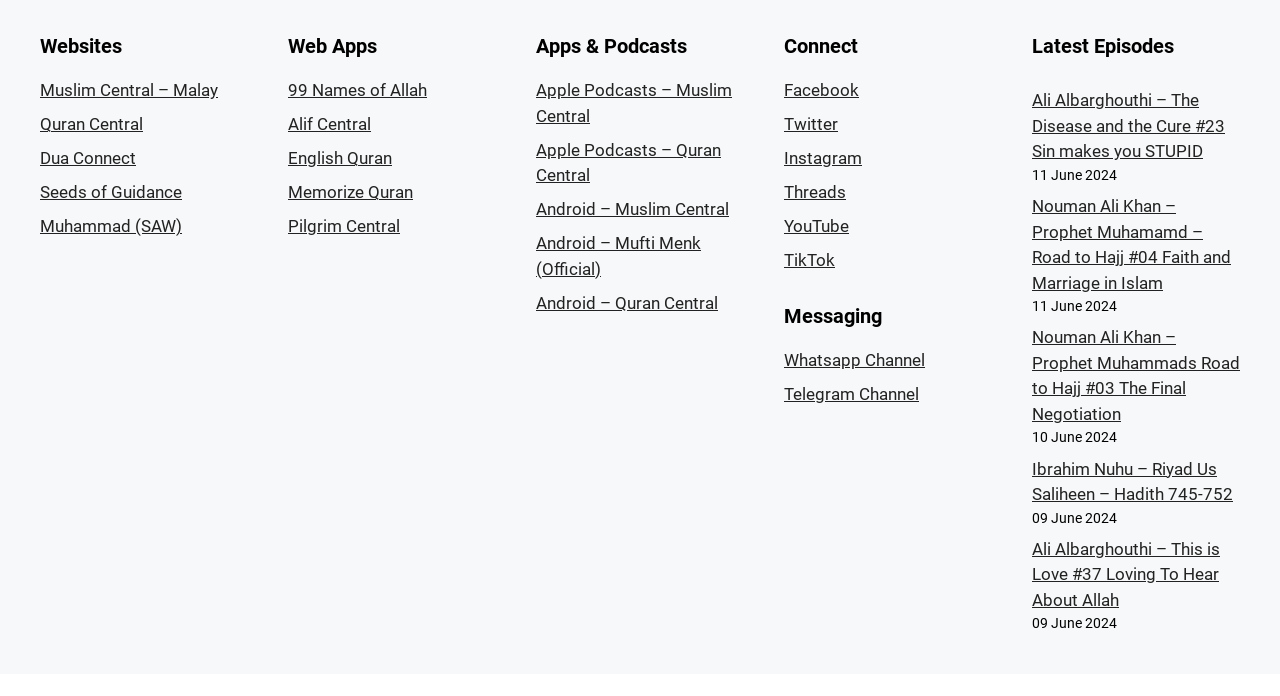Given the content of the image, can you provide a detailed answer to the question?
How many social media platforms are listed on this website?

I counted the number of social media links listed under the 'Connect' section, and I found 6 platforms: Facebook, Twitter, Instagram, Threads, YouTube, and TikTok.